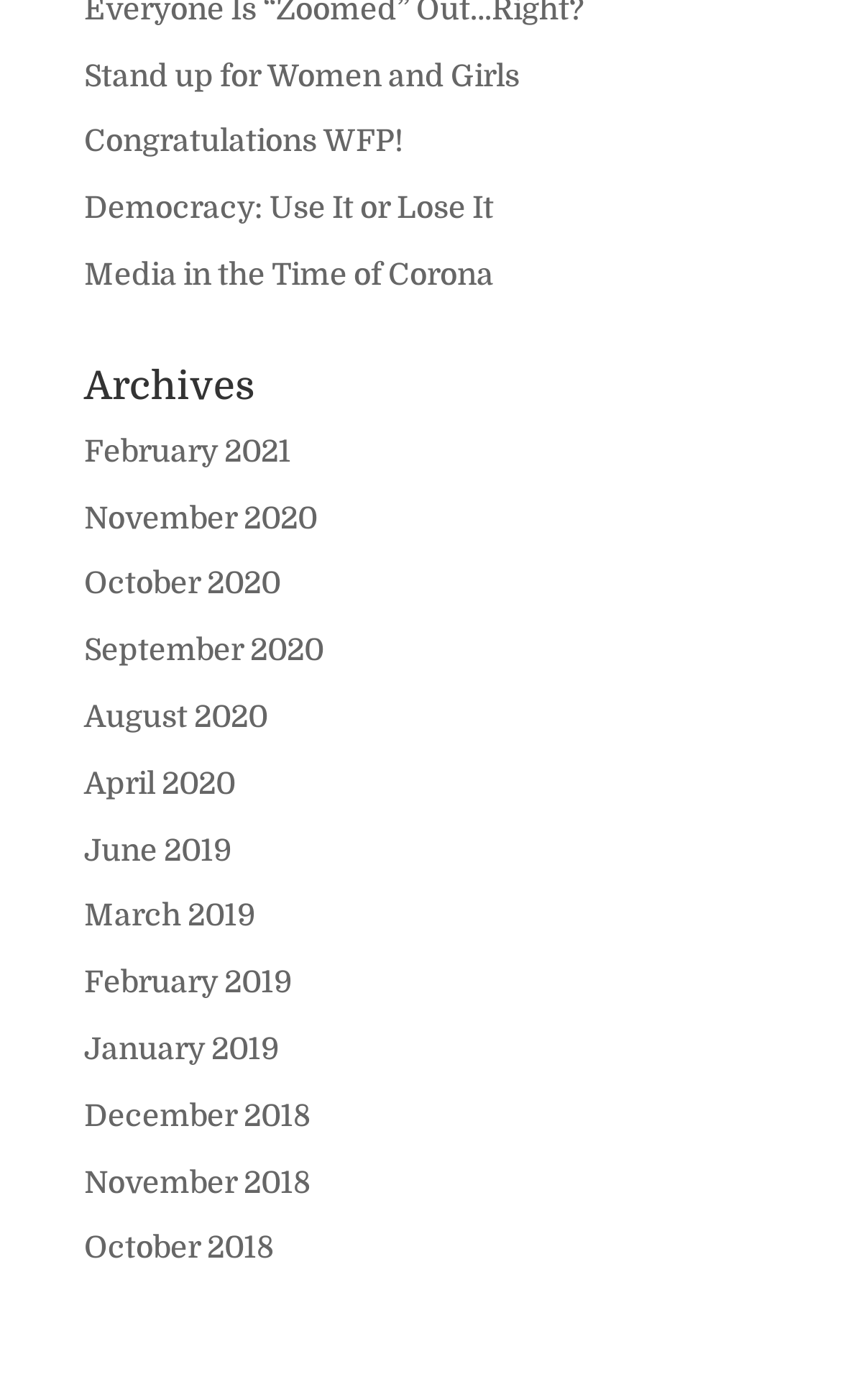Please find the bounding box coordinates of the clickable region needed to complete the following instruction: "Check November 2020". The bounding box coordinates must consist of four float numbers between 0 and 1, i.e., [left, top, right, bottom].

[0.1, 0.357, 0.377, 0.381]